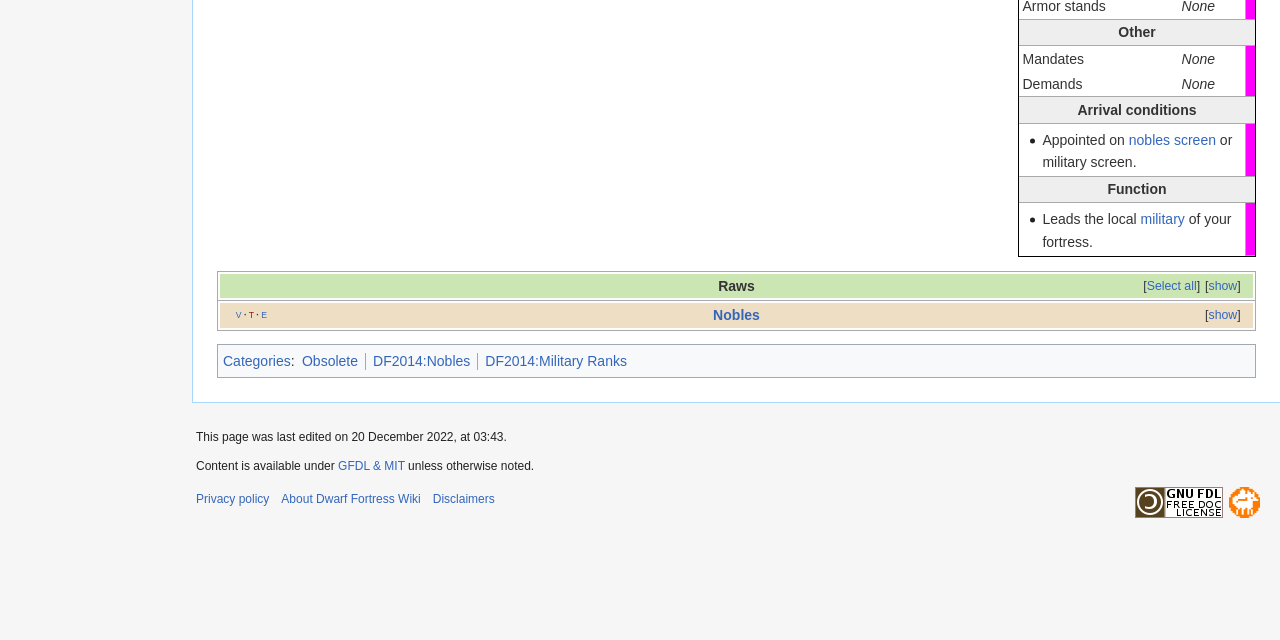Extract the bounding box coordinates of the UI element described: "aria-label="LinkedIn"". Provide the coordinates in the format [left, top, right, bottom] with values ranging from 0 to 1.

None